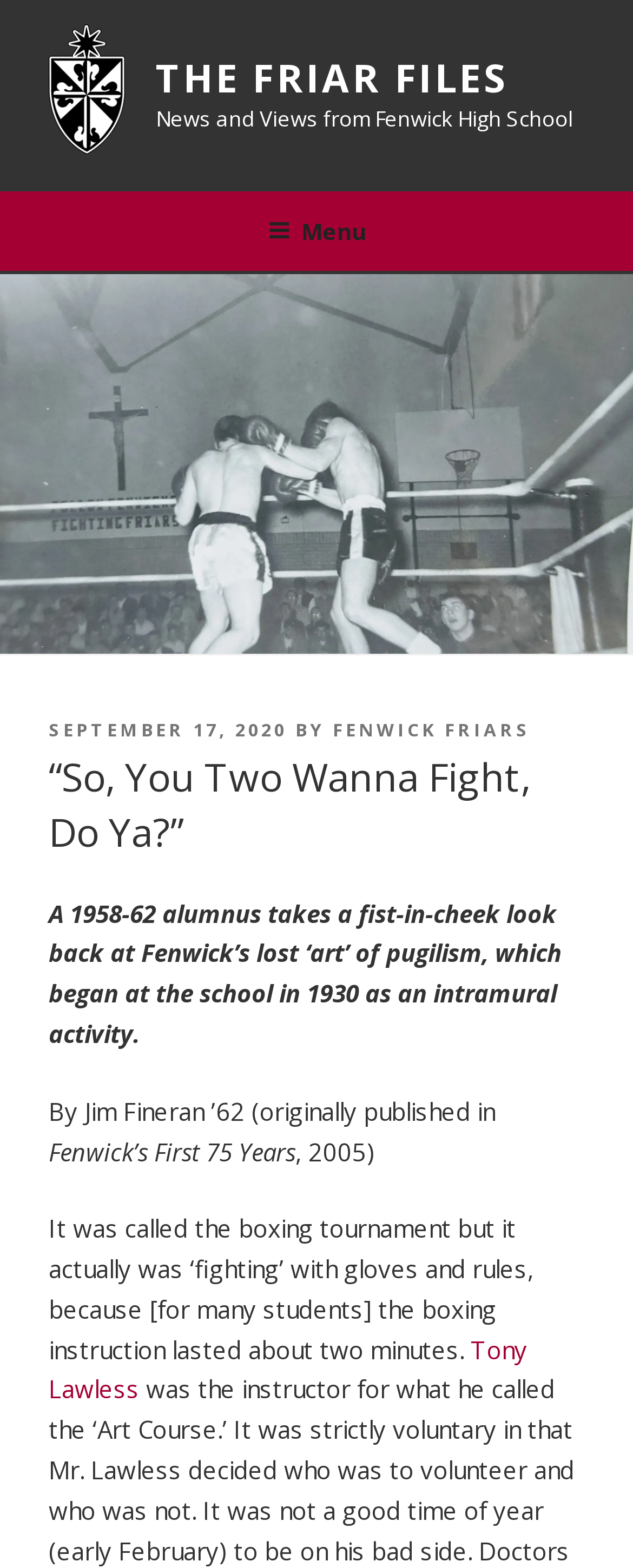Answer the question with a single word or phrase: 
Who is the author of the article?

Jim Fineran